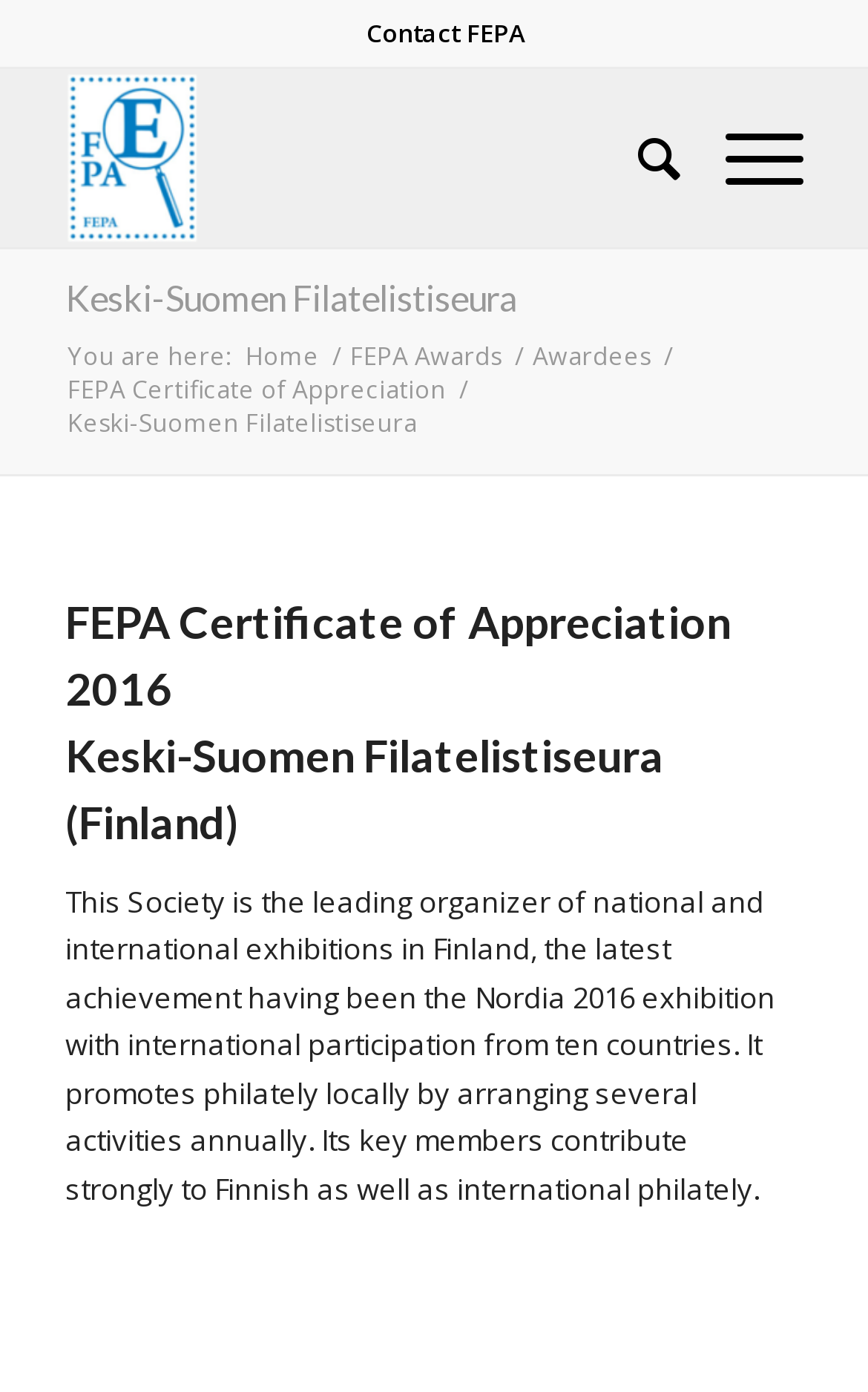Bounding box coordinates must be specified in the format (top-left x, top-left y, bottom-right x, bottom-right y). All values should be floating point numbers between 0 and 1. What are the bounding box coordinates of the UI element described as: Home

[0.275, 0.243, 0.375, 0.267]